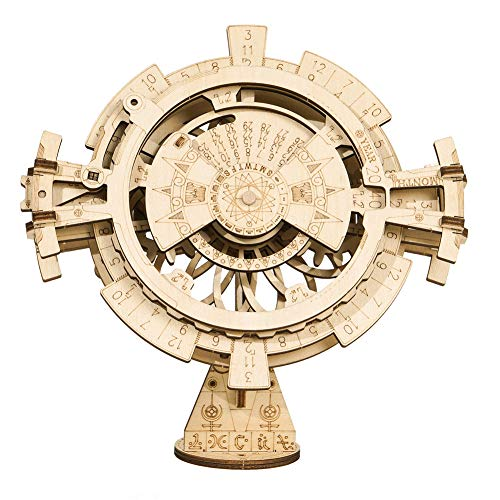Provide a short answer using a single word or phrase for the following question: 
What is the time range for which the calendar can calculate the day of the week?

2018-2040